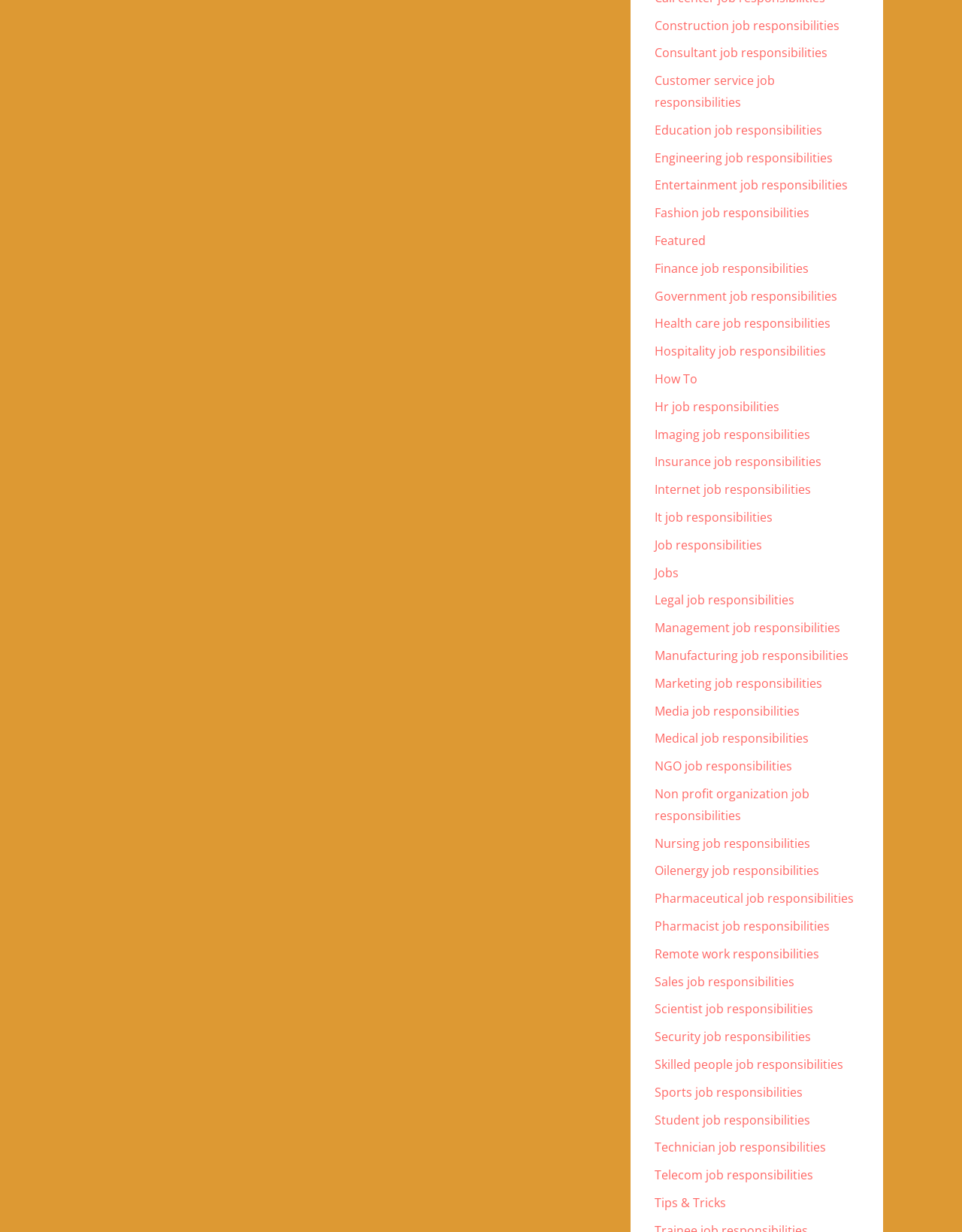Identify the bounding box coordinates of the clickable region to carry out the given instruction: "View construction job responsibilities".

[0.68, 0.014, 0.872, 0.027]